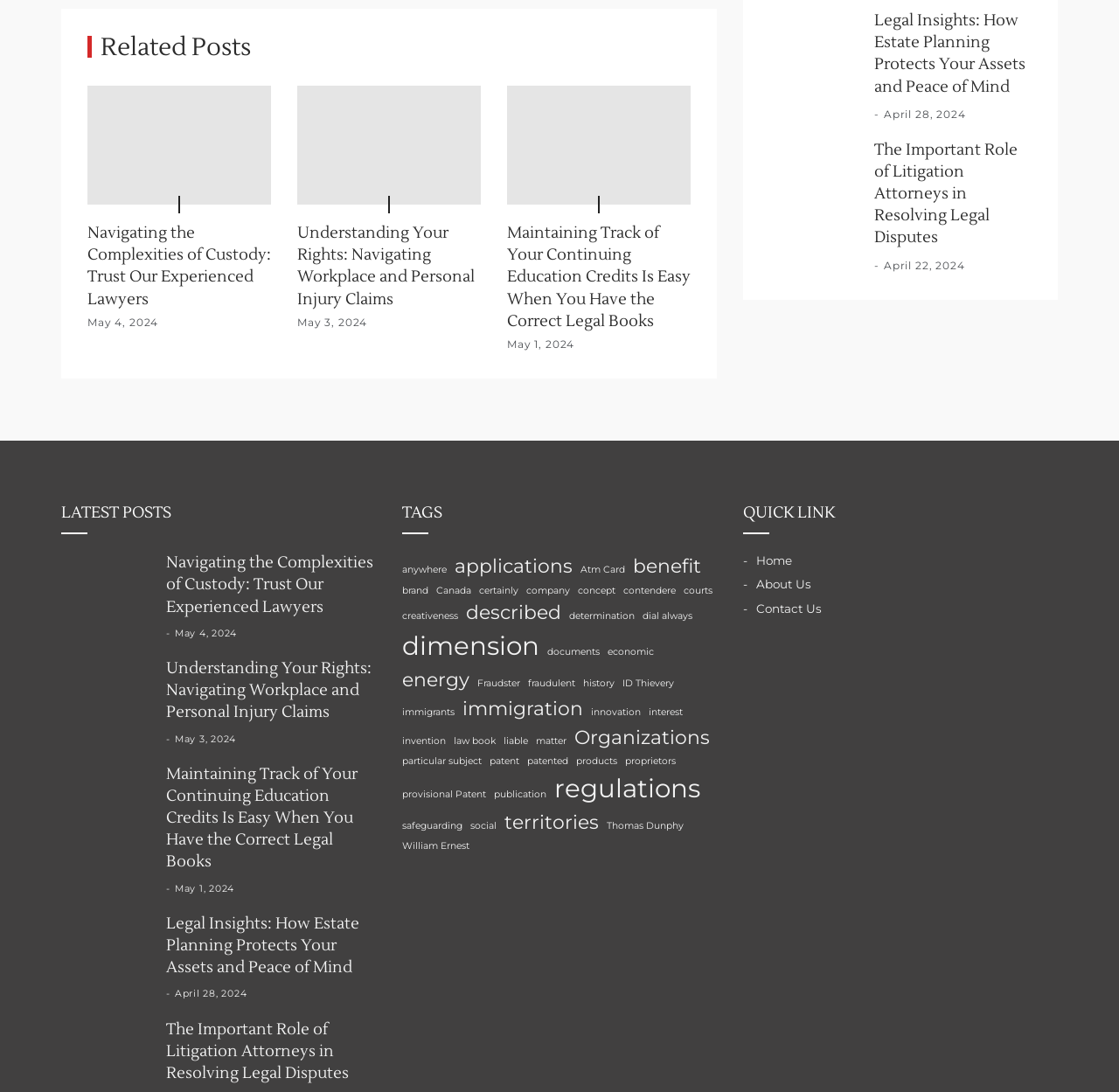Provide a one-word or short-phrase answer to the question:
What is the title of the first related post?

Navigating the Complexities of Custody